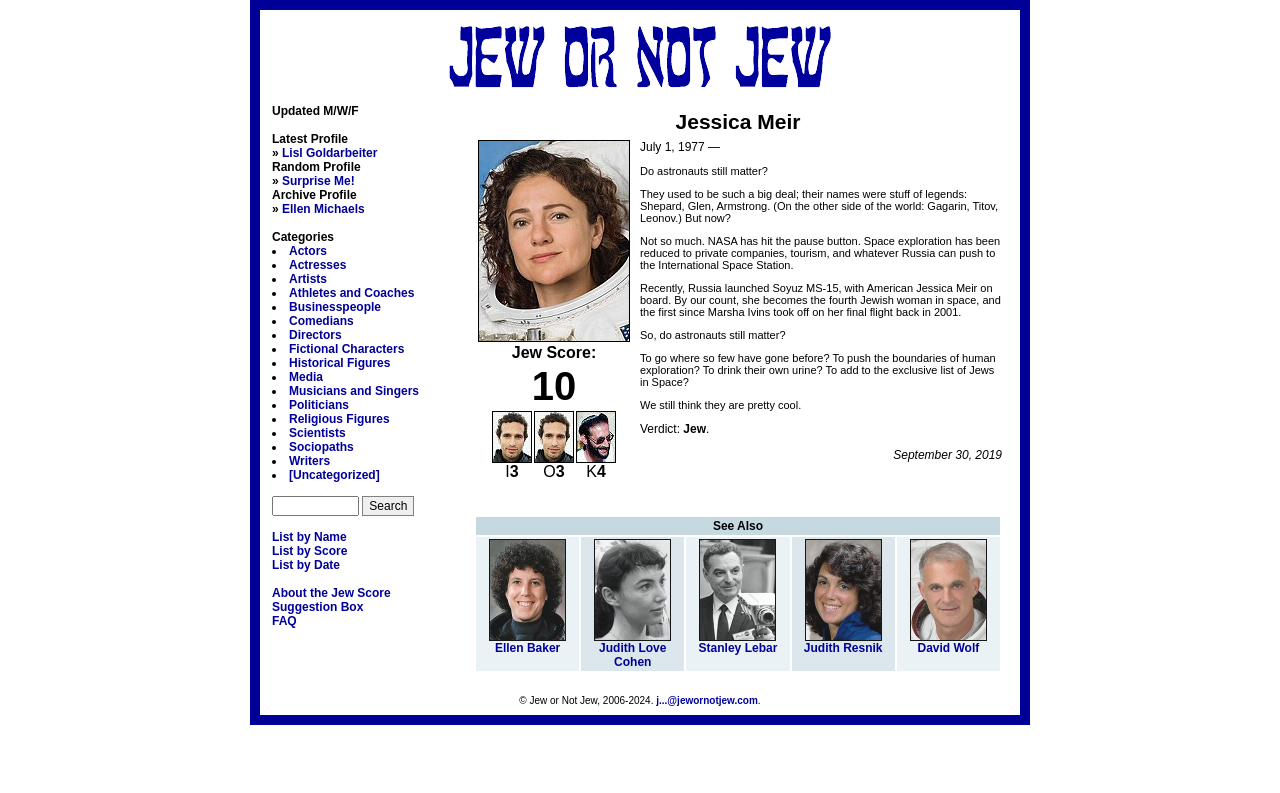Please identify the bounding box coordinates of the area that needs to be clicked to follow this instruction: "Search for a profile".

[0.283, 0.625, 0.324, 0.651]